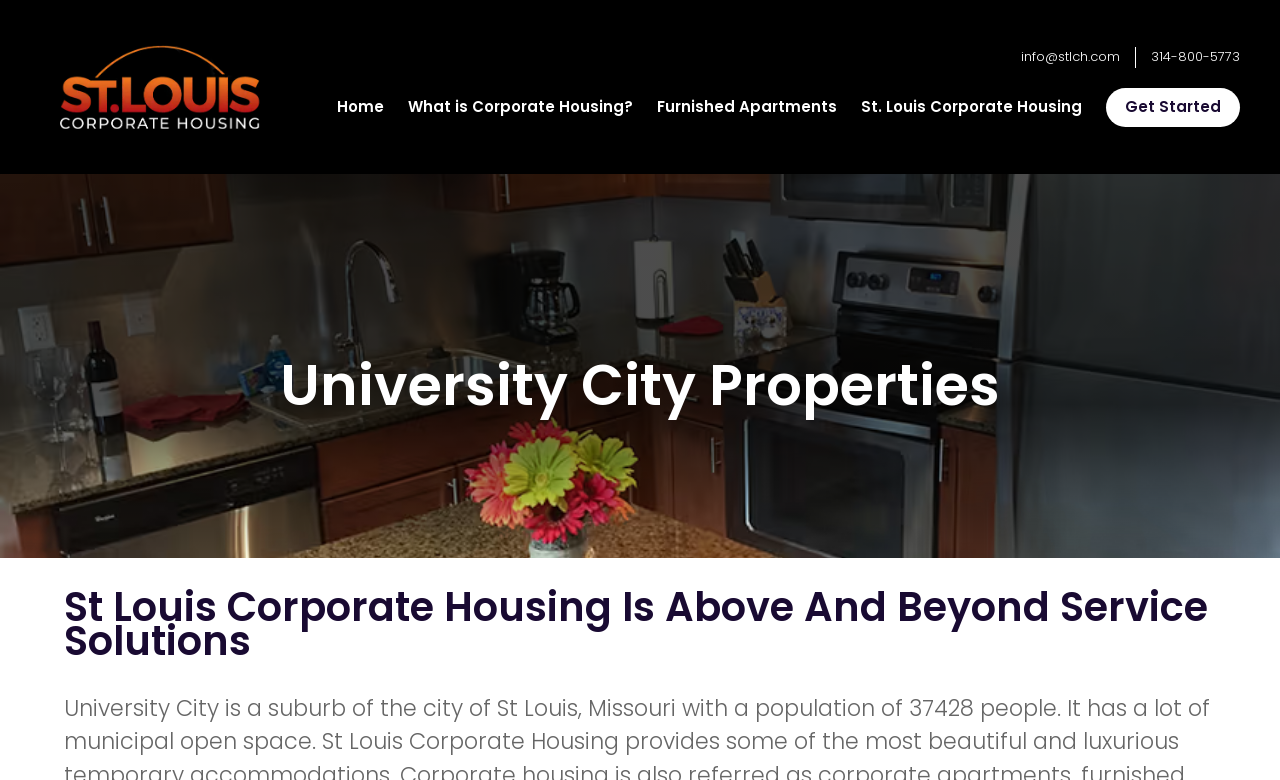Using the description: "parent_node: info@stlch.com", identify the bounding box of the corresponding UI element in the screenshot.

[0.047, 0.058, 0.203, 0.166]